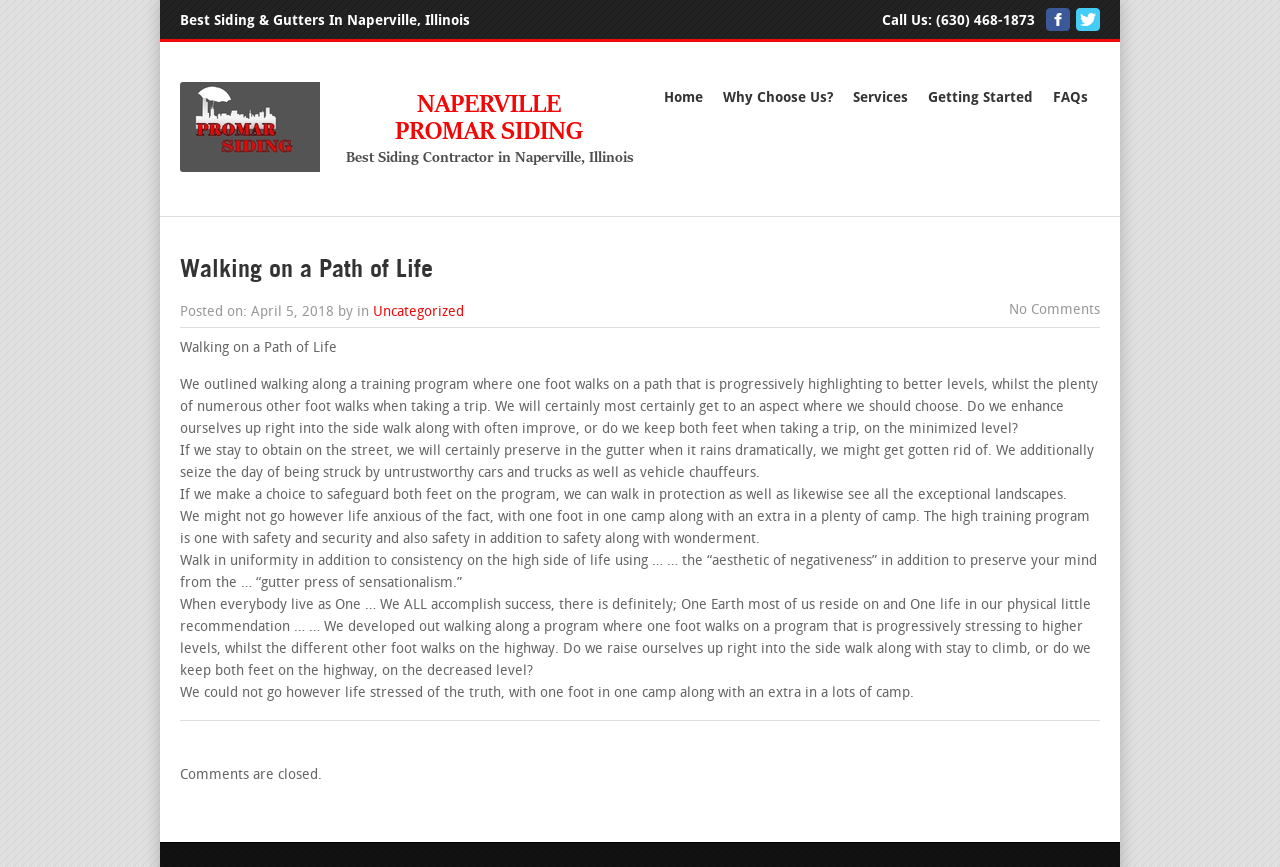Could you please study the image and provide a detailed answer to the question:
What is the date of the article?

I found the date of the article by looking at the article content, where it says 'Posted on: April 5, 2018 by in', indicating the date when the article was posted.